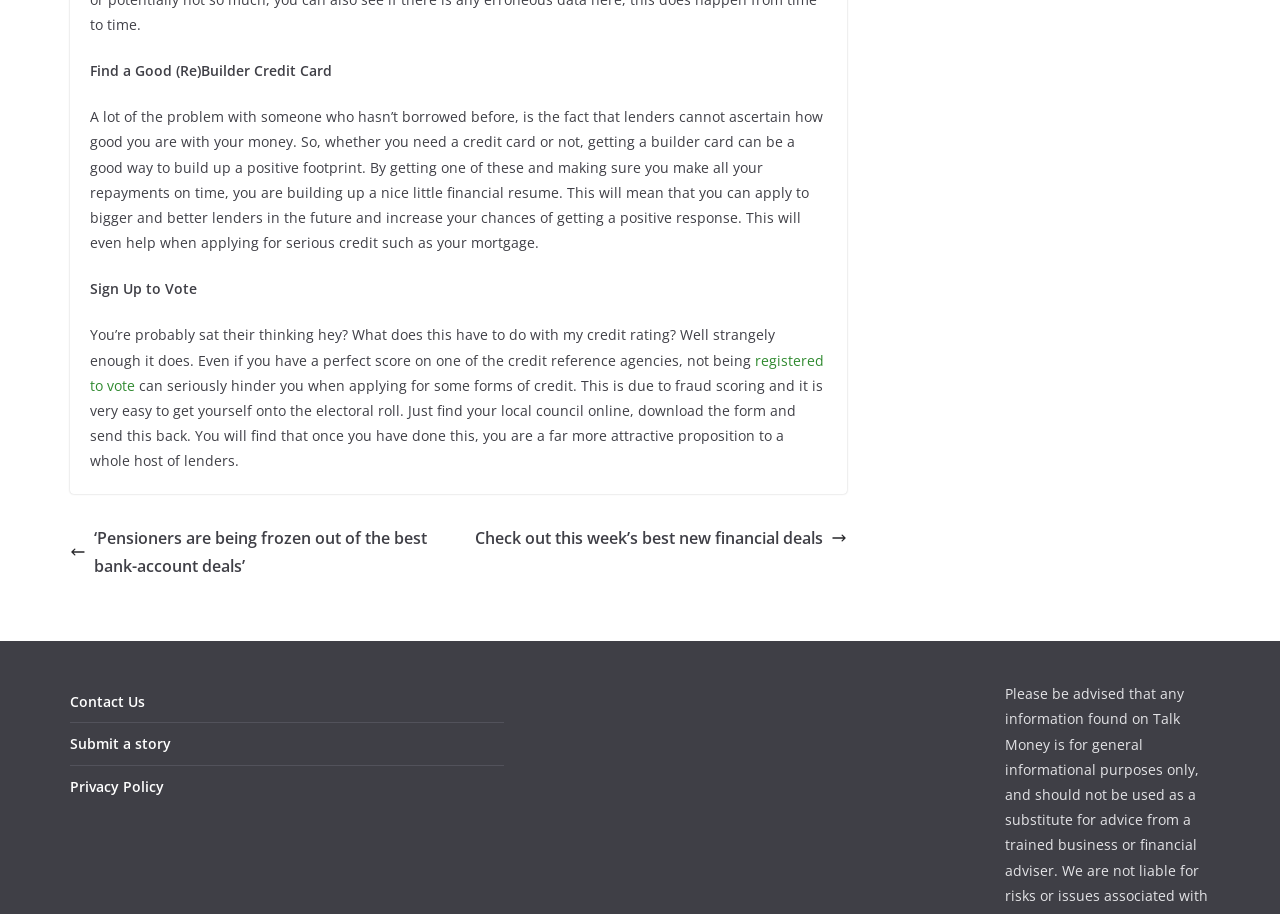Given the description of the UI element: "Privacy Policy", predict the bounding box coordinates in the form of [left, top, right, bottom], with each value being a float between 0 and 1.

[0.055, 0.688, 0.128, 0.708]